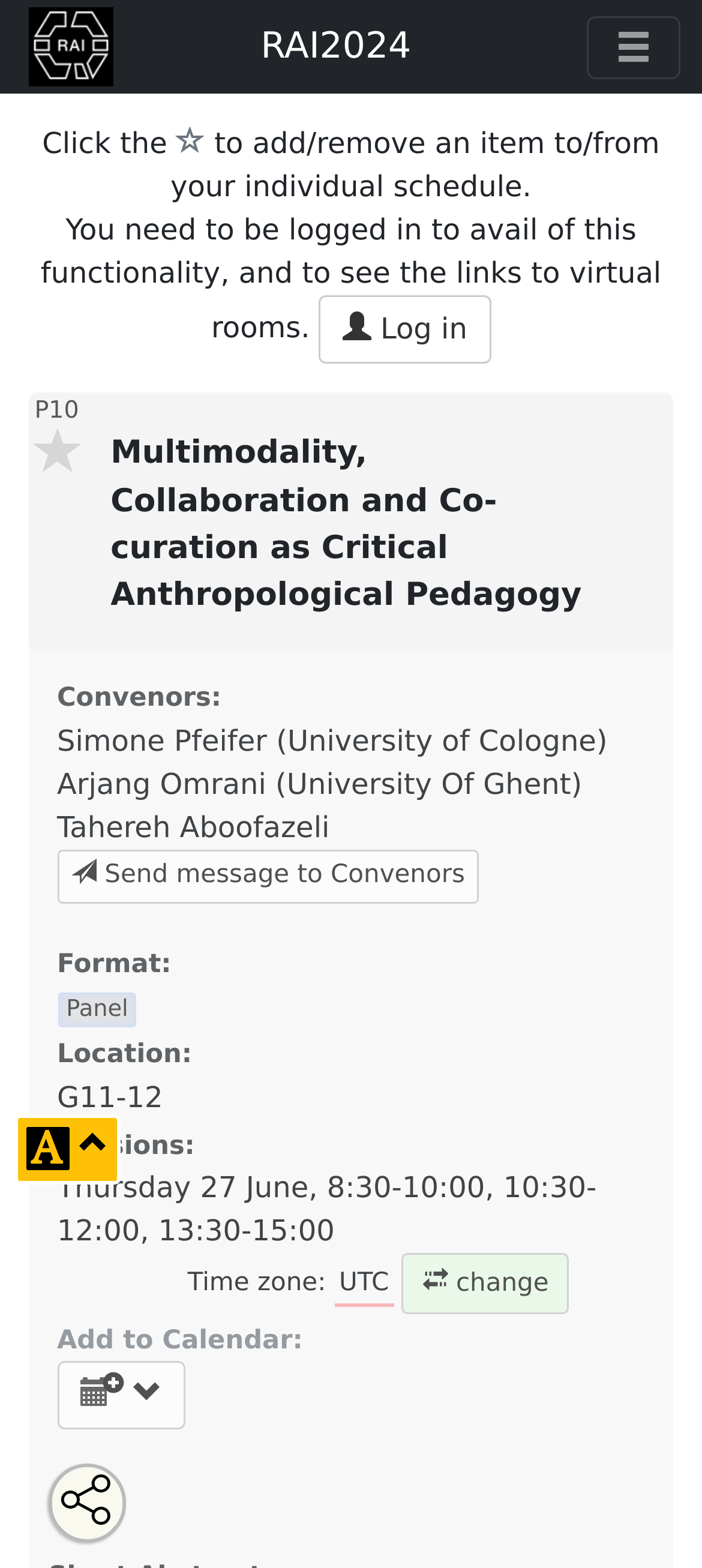Locate the bounding box coordinates of the item that should be clicked to fulfill the instruction: "Toggle navigation".

[0.836, 0.01, 0.969, 0.05]